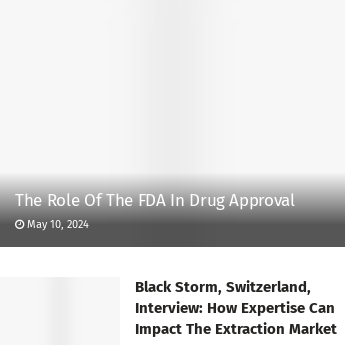Give a short answer using one word or phrase for the question:
What industry is being discussed in the article?

Cannabis extraction